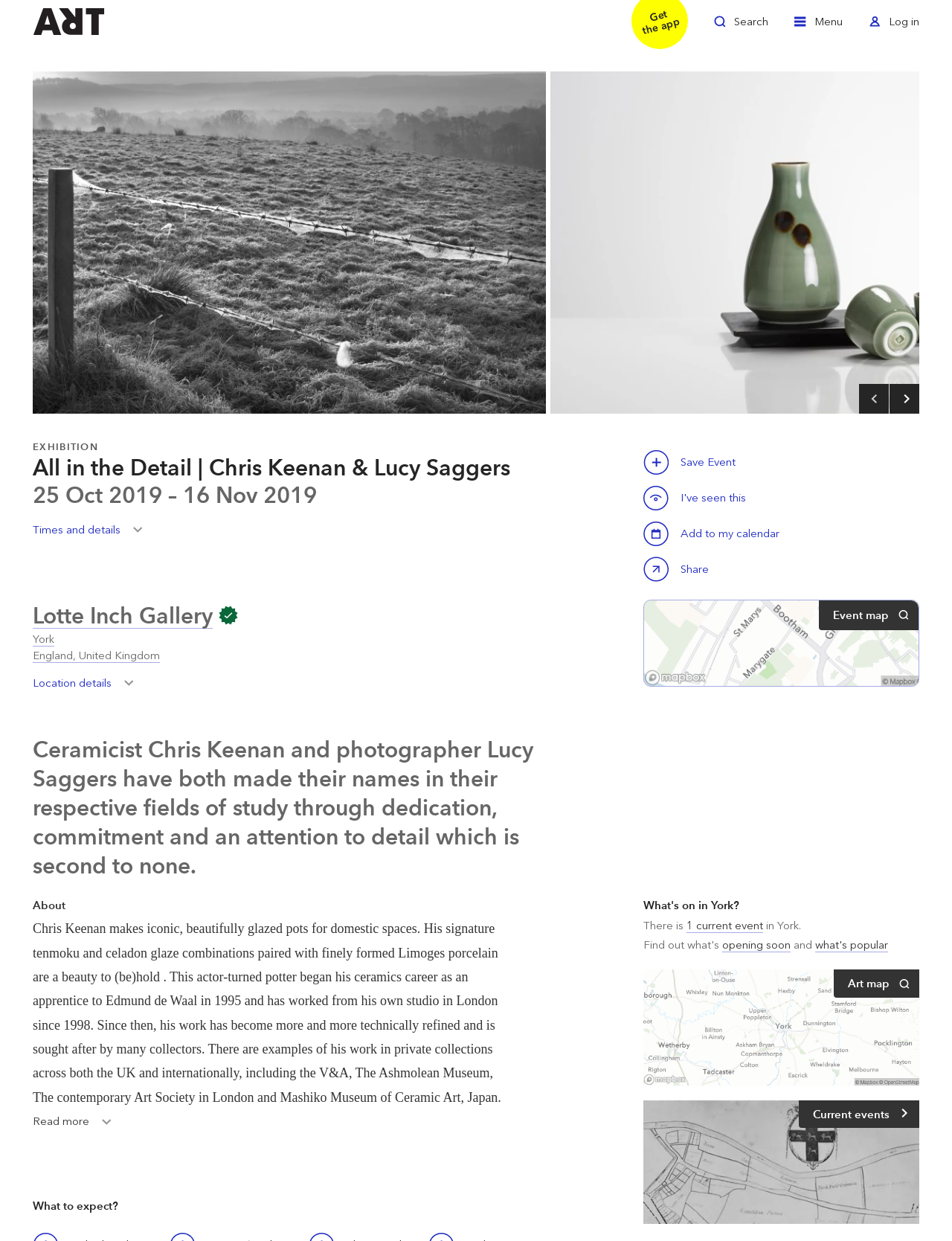For the following element description, predict the bounding box coordinates in the format (top-left x, top-left y, bottom-right x, bottom-right y). All values should be floating point numbers between 0 and 1. Description: Toggle Menu

[0.834, 0.009, 0.885, 0.034]